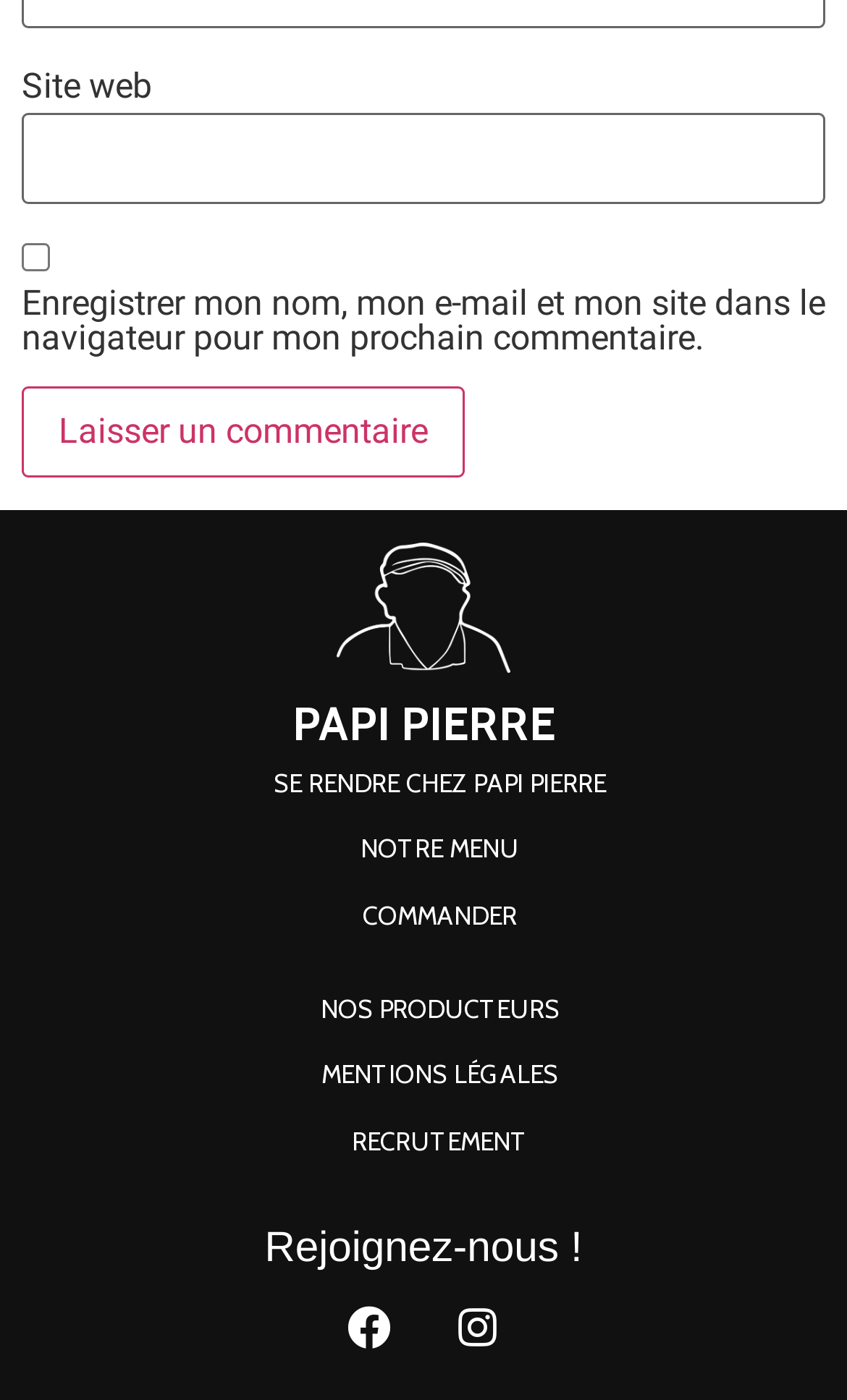Given the element description, predict the bounding box coordinates in the format (top-left x, top-left y, bottom-right x, bottom-right y). Make sure all values are between 0 and 1. Here is the element description: Instagram

[0.538, 0.934, 0.59, 0.965]